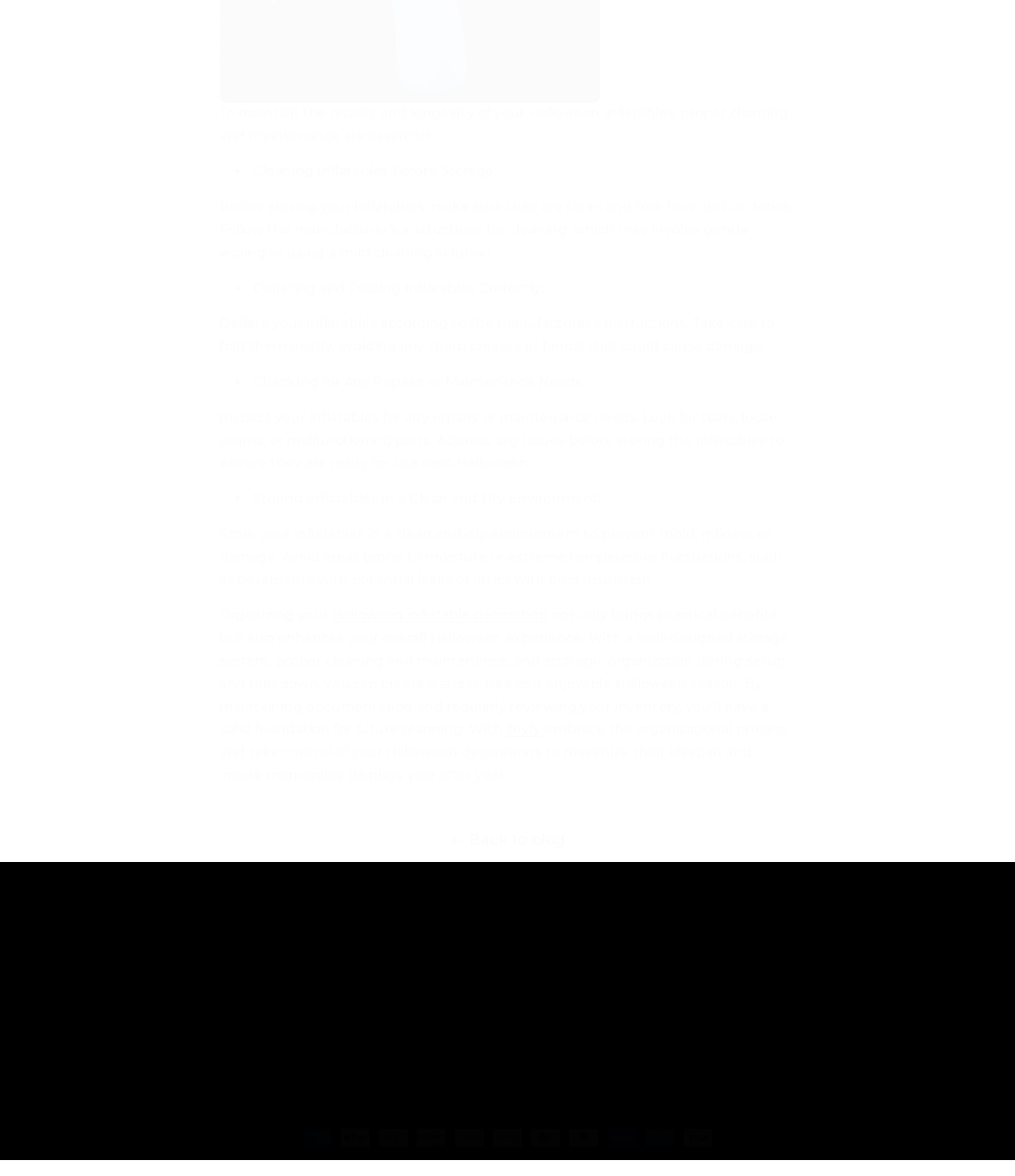Highlight the bounding box coordinates of the element that should be clicked to carry out the following instruction: "Click on 'Contact Us'". The coordinates must be given as four float numbers ranging from 0 to 1, i.e., [left, top, right, bottom].

[0.039, 0.79, 0.105, 0.814]